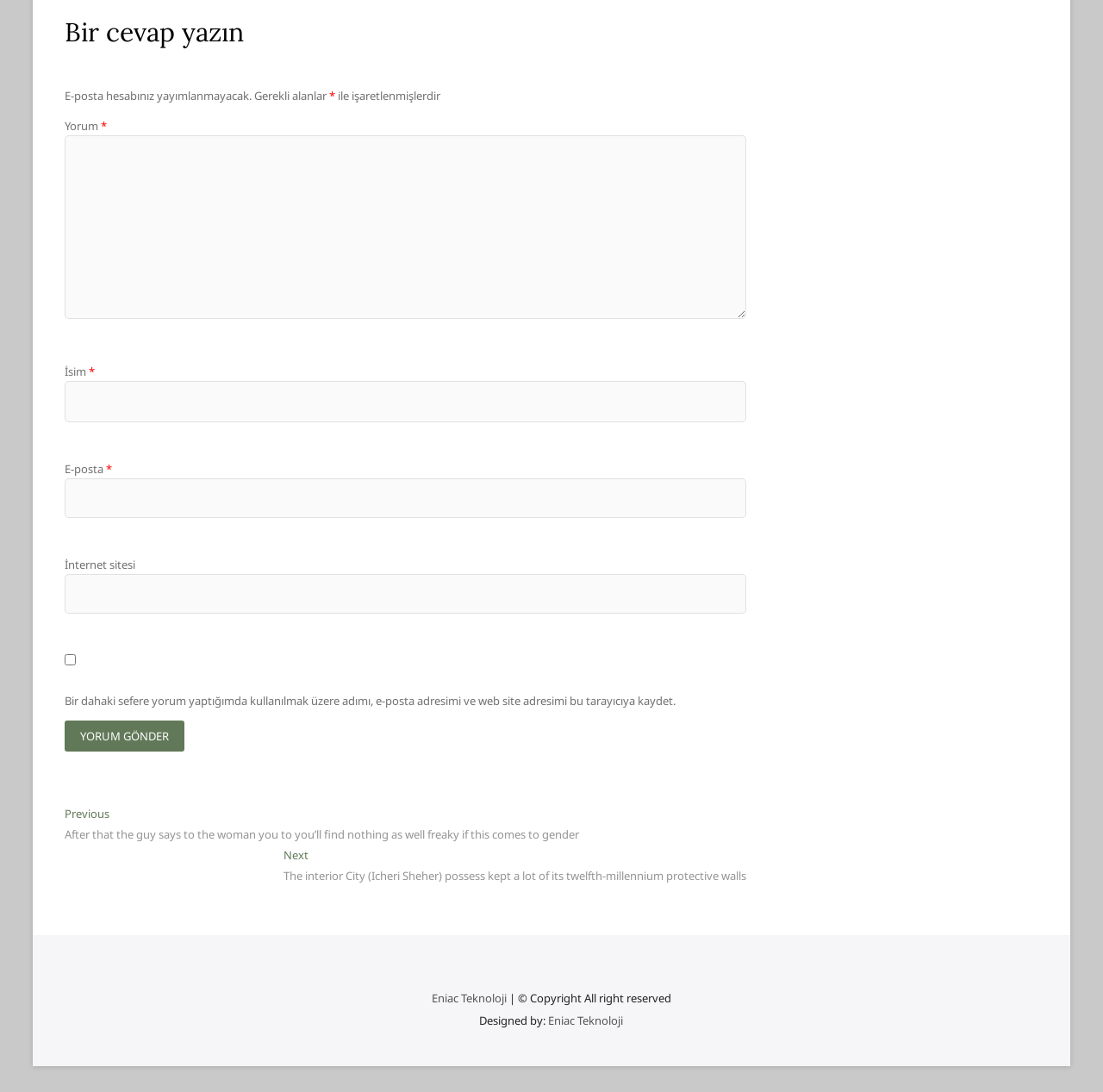Given the element description, predict the bounding box coordinates in the format (top-left x, top-left y, bottom-right x, bottom-right y). Make sure all values are between 0 and 1. Here is the element description: parent_node: E-posta * aria-describedby="email-notes" name="email"

[0.058, 0.438, 0.677, 0.474]